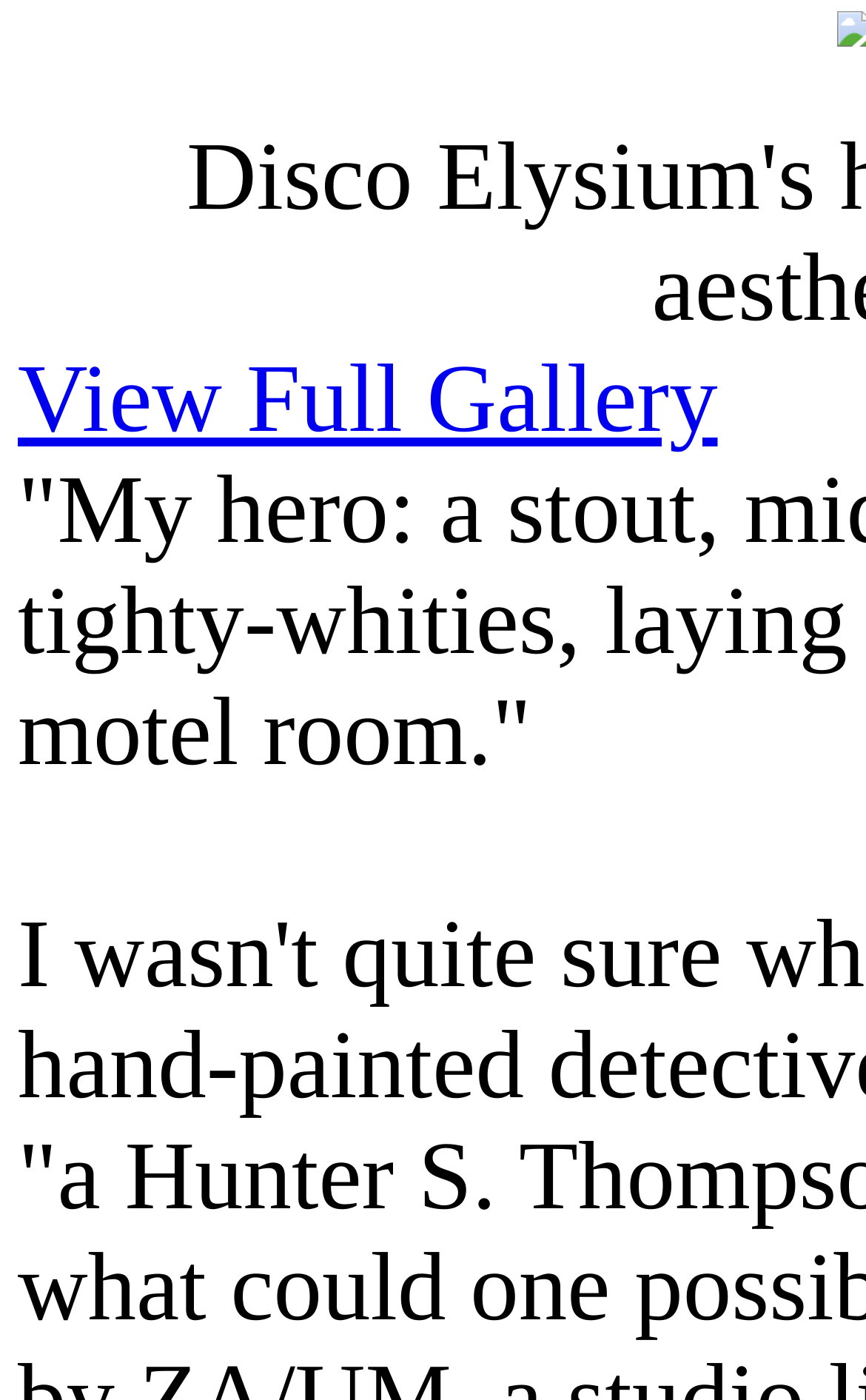Based on the element description "View Full Gallery", predict the bounding box coordinates of the UI element.

[0.021, 0.562, 0.829, 0.638]